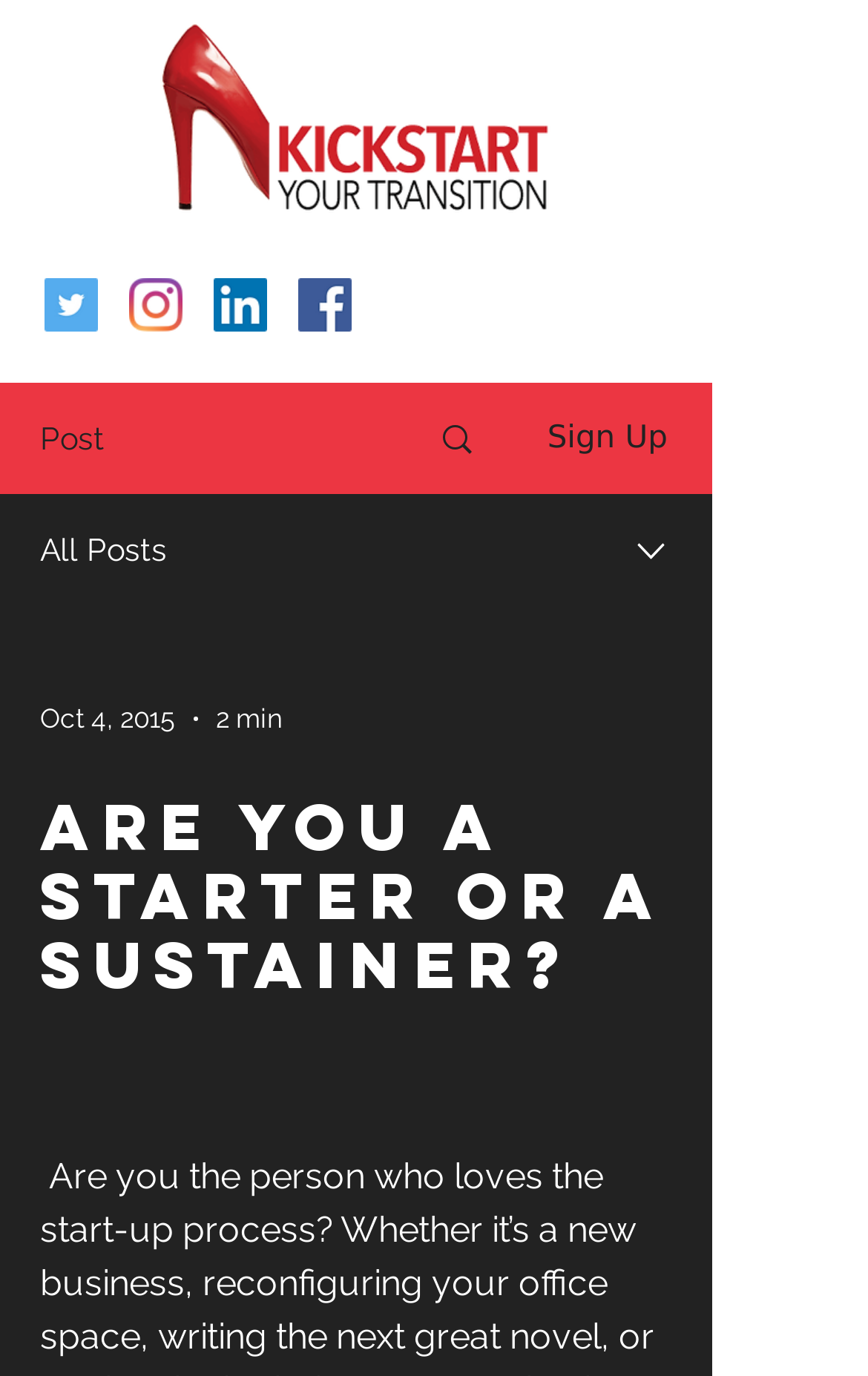Determine the bounding box for the HTML element described here: "aria-label="Facebook"". The coordinates should be given as [left, top, right, bottom] with each number being a float between 0 and 1.

[0.344, 0.202, 0.405, 0.241]